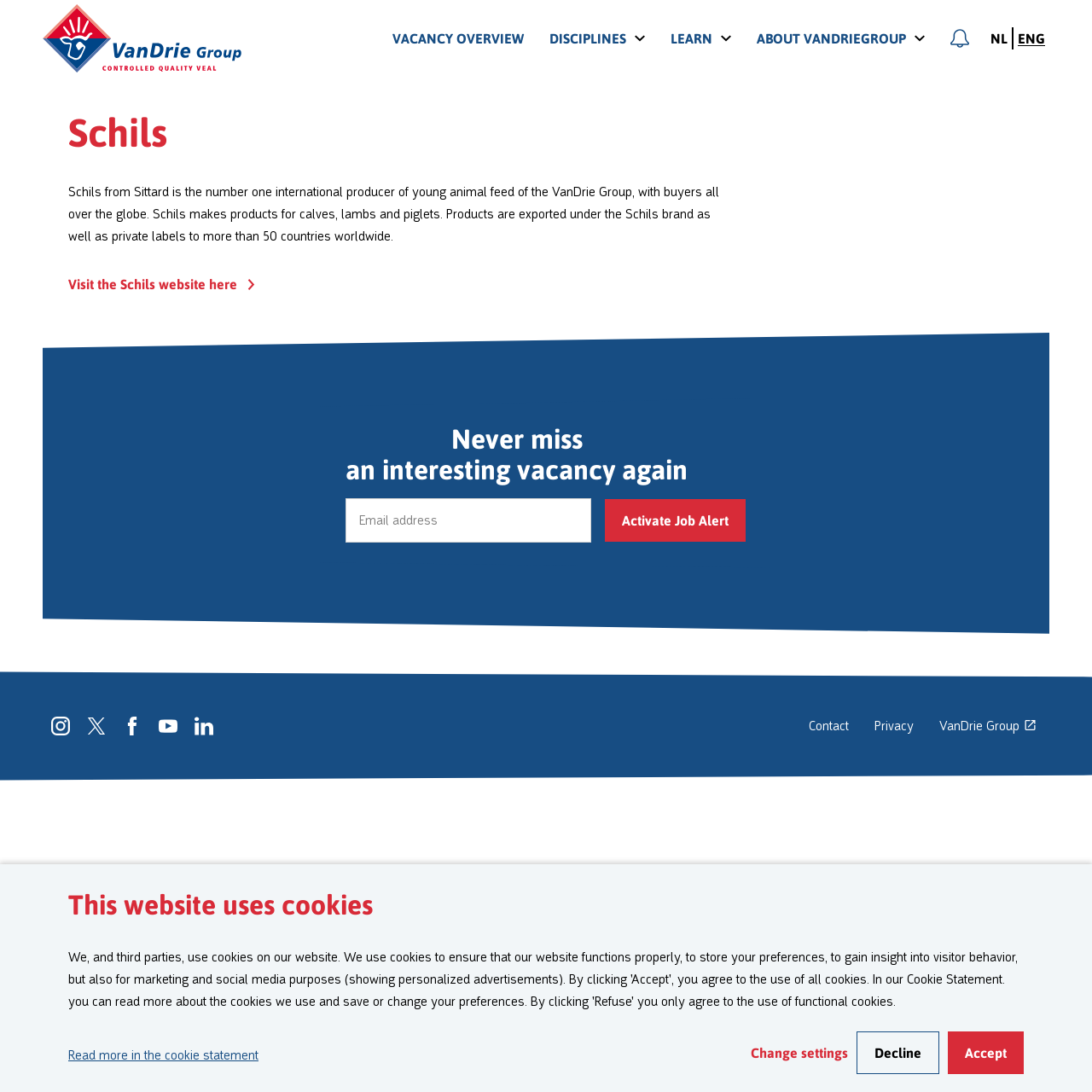Please locate the bounding box coordinates of the element that should be clicked to achieve the given instruction: "Go to the jobalert page".

[0.87, 0.027, 0.888, 0.044]